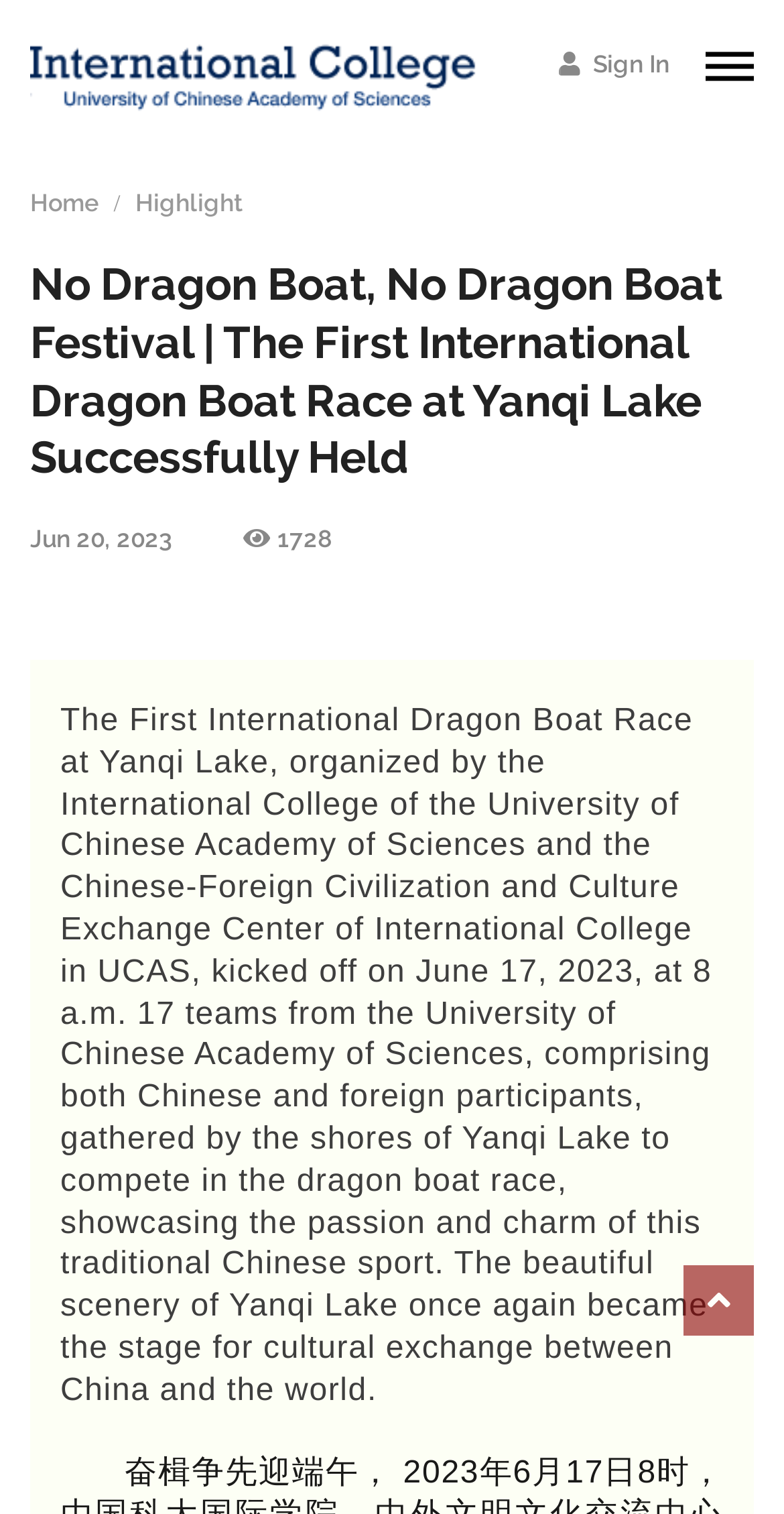Please give a succinct answer to the question in one word or phrase:
How many teams participated in the dragon boat race?

17